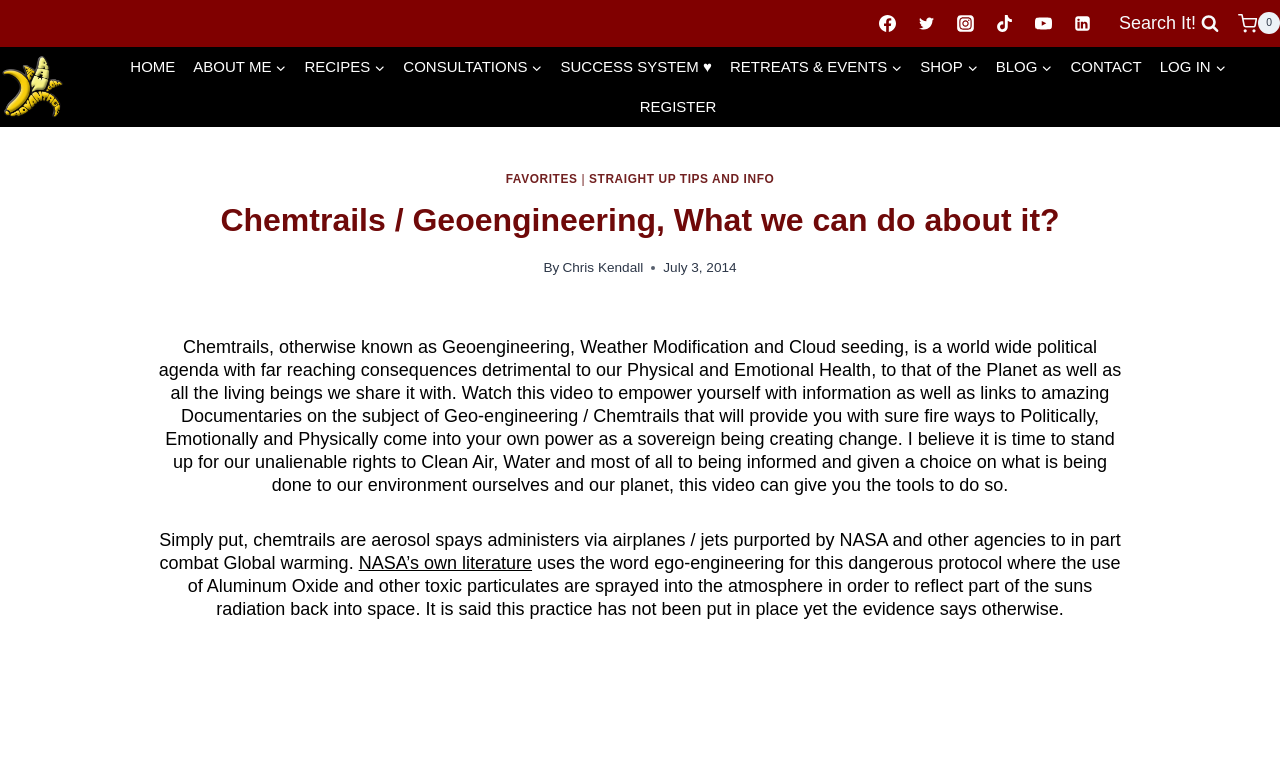Identify the bounding box coordinates of the section to be clicked to complete the task described by the following instruction: "View search form". The coordinates should be four float numbers between 0 and 1, formatted as [left, top, right, bottom].

[0.867, 0.0, 0.959, 0.061]